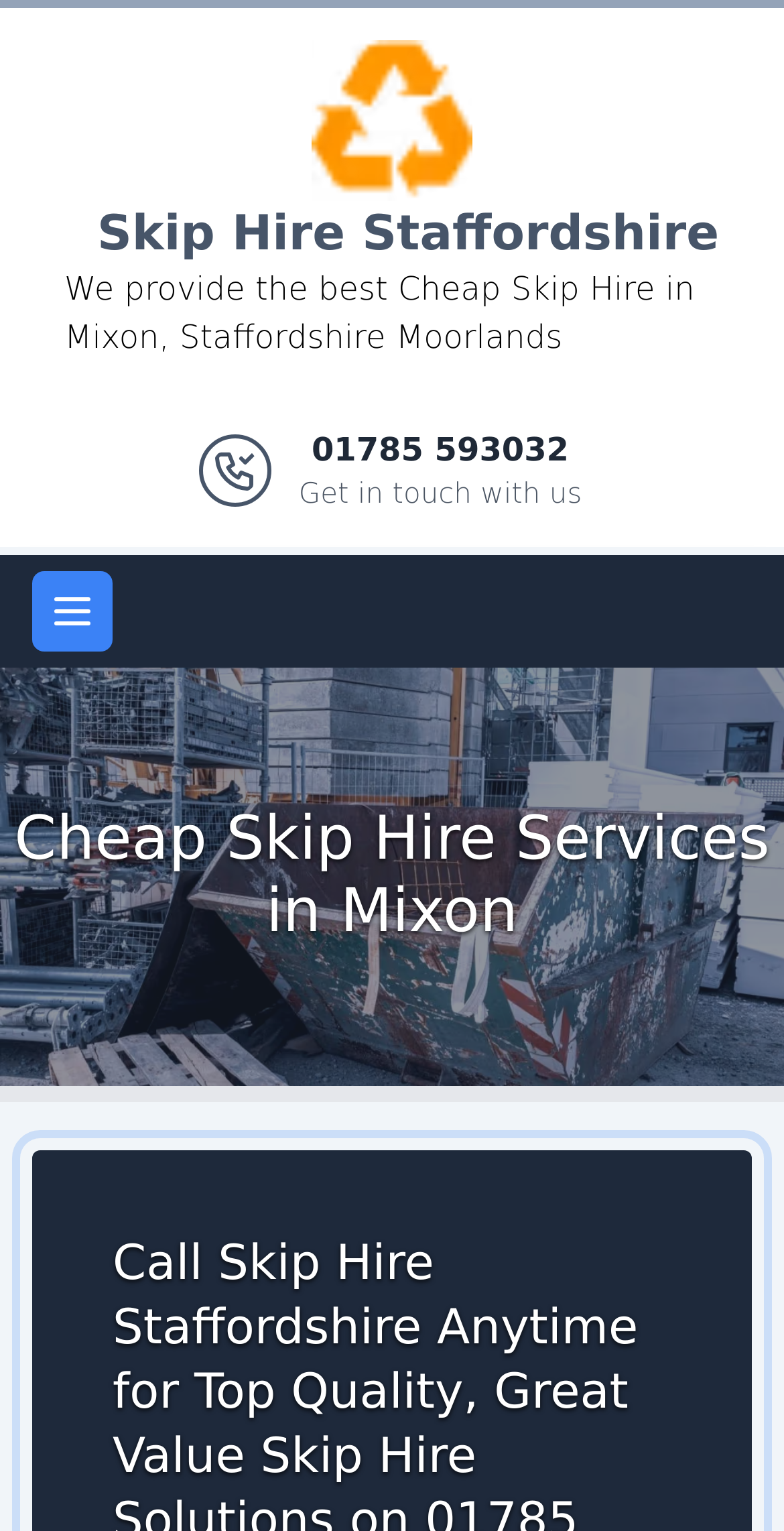What is the company name on the logo?
Based on the content of the image, thoroughly explain and answer the question.

By looking at the banner section, I found a link with the text 'Skip Hire Staffordshire Logo', which suggests that the company name on the logo is 'Skip Hire Staffordshire'.